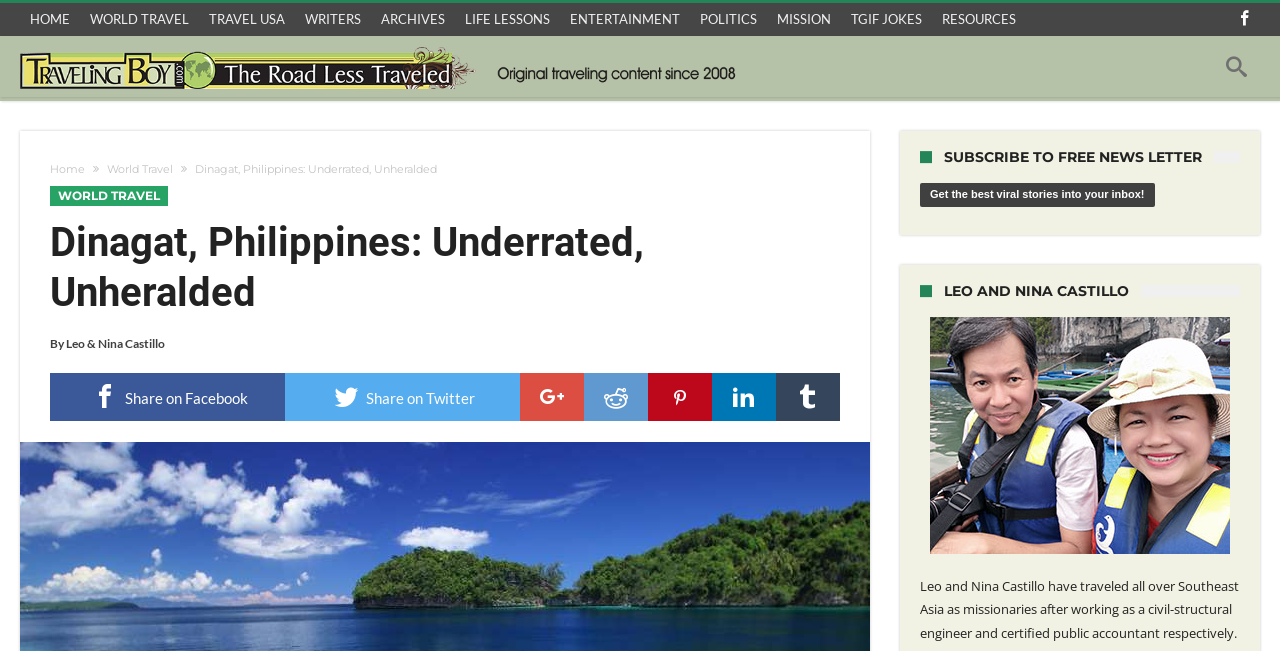Answer the question below using just one word or a short phrase: 
What is the title of the article?

Dinagat, Philippines: Underrated, Unheralded